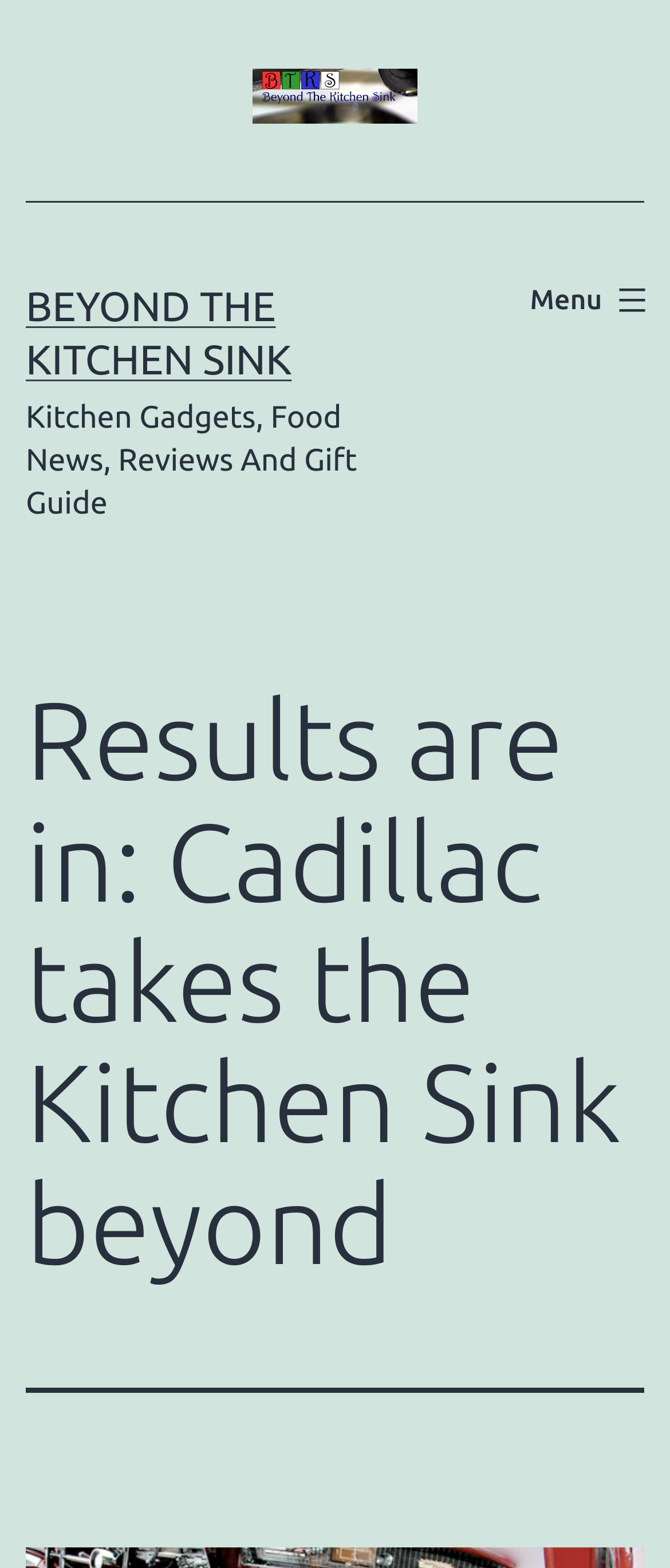Please find and give the text of the main heading on the webpage.

Results are in: Cadillac takes the Kitchen Sink beyond